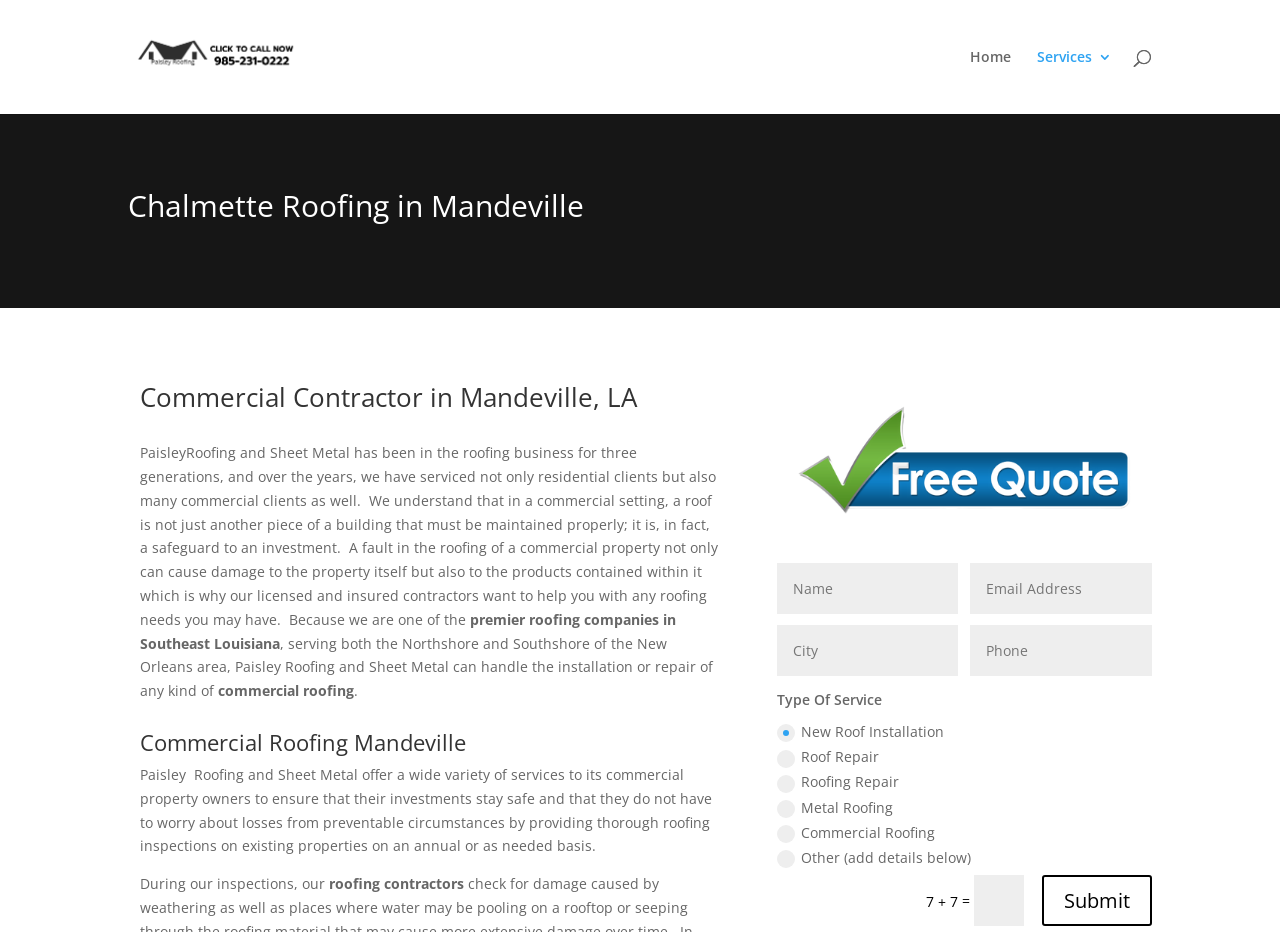Please identify the coordinates of the bounding box that should be clicked to fulfill this instruction: "Enter your name in the first text box".

[0.607, 0.604, 0.749, 0.659]